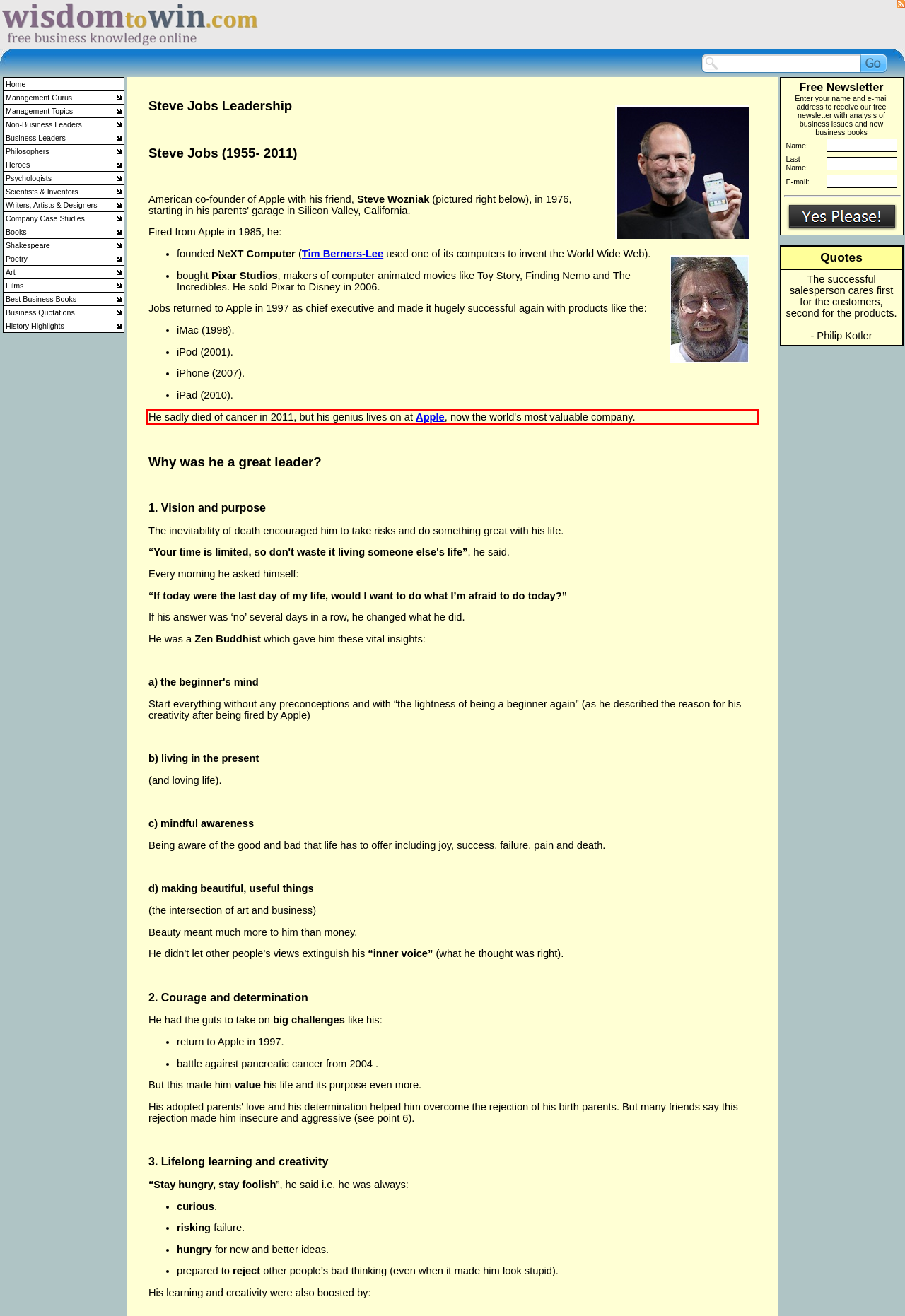Identify and extract the text within the red rectangle in the screenshot of the webpage.

He sadly died of cancer in 2011, but his genius lives on at Apple, now the world's most valuable company.